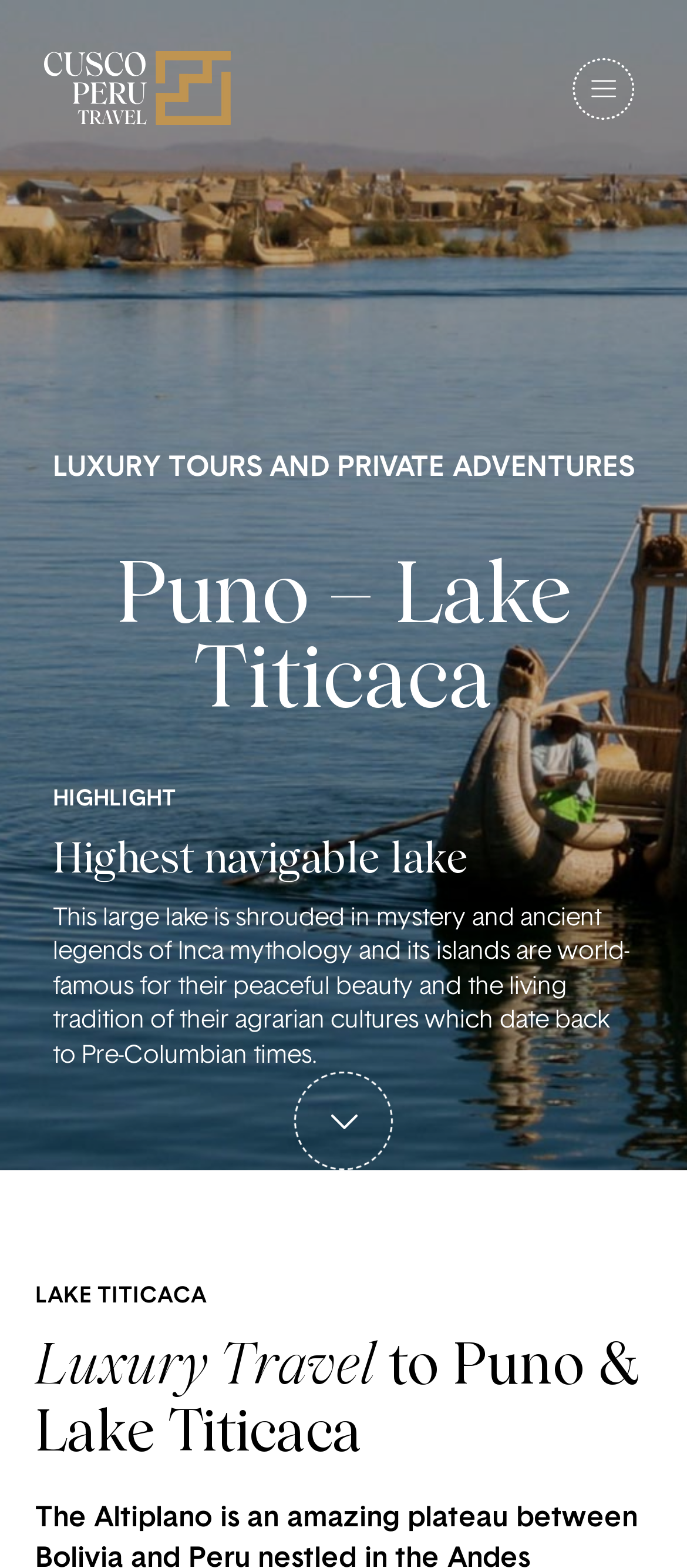Please identify the primary heading on the webpage and return its text.

Puno – Lake Titicaca